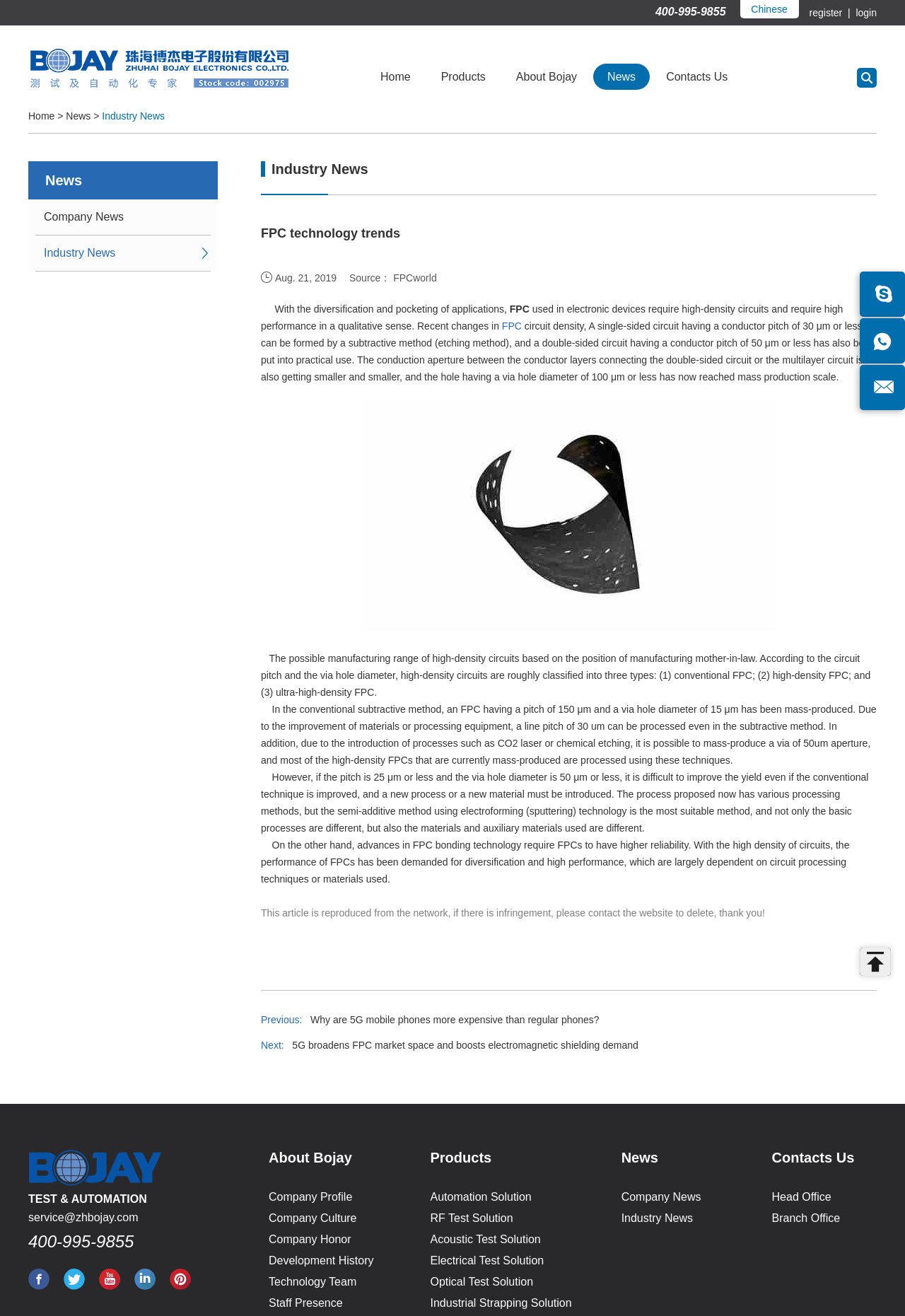Show me the bounding box coordinates of the clickable region to achieve the task as per the instruction: "Click the 'Home' link".

[0.405, 0.048, 0.469, 0.068]